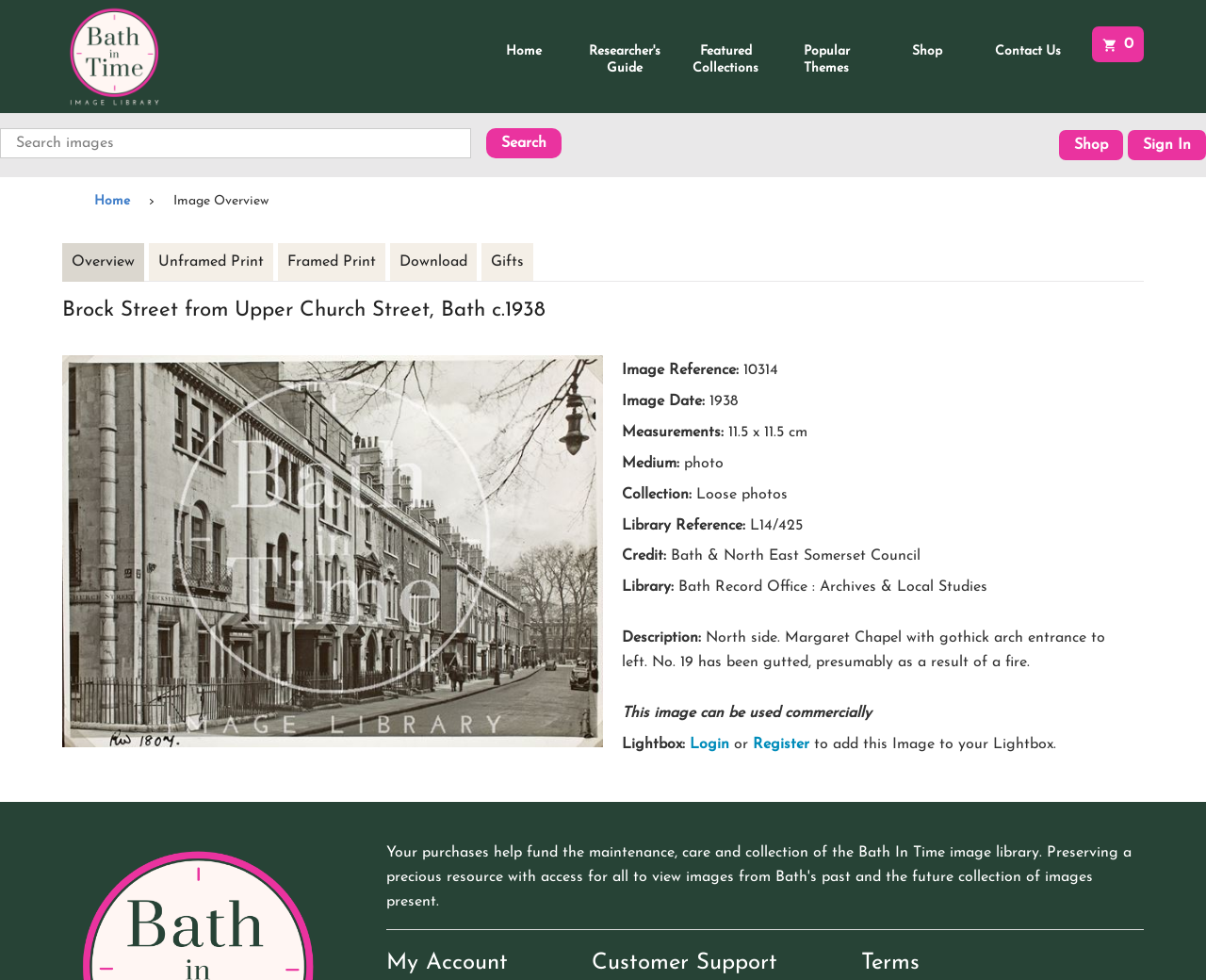Please identify the bounding box coordinates of the clickable area that will allow you to execute the instruction: "Search for Bath in Time".

[0.052, 0.0, 0.138, 0.115]